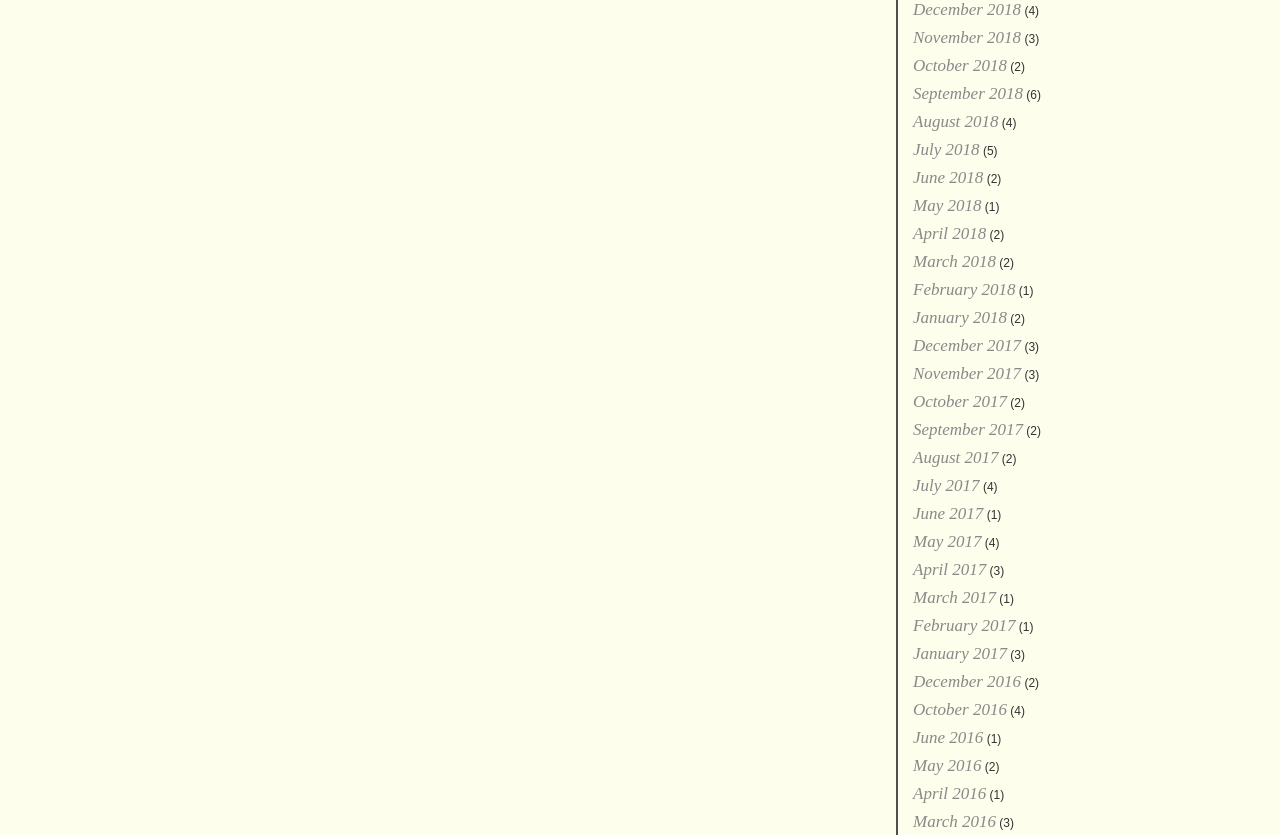Carefully observe the image and respond to the question with a detailed answer:
What is the month with the fewest articles?

By examining the list of links and their corresponding StaticText elements, I found that several months have only 1 article, including May 2016, June 2017, and others.